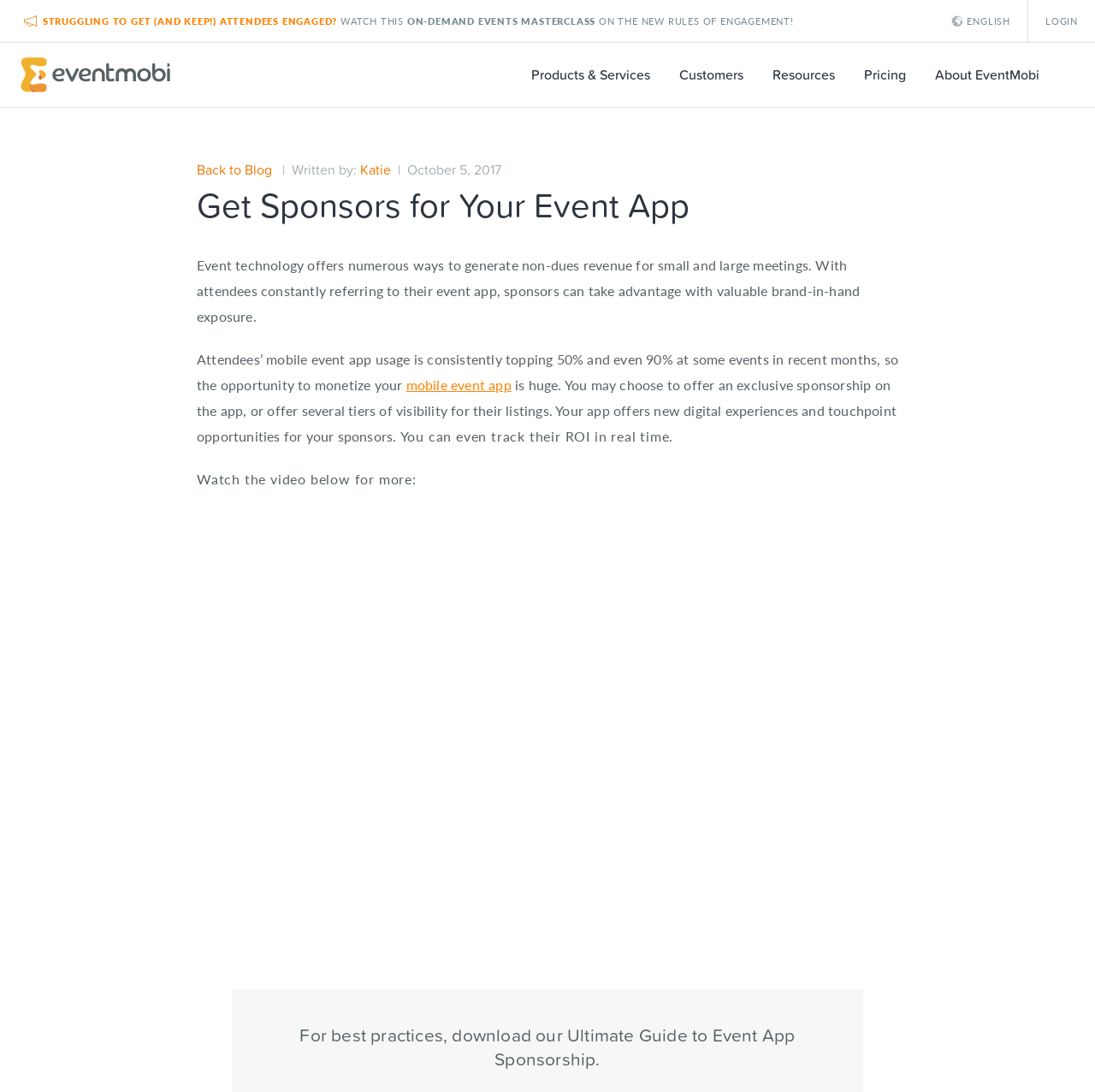Generate the text content of the main heading of the webpage.

Get Sponsors for Your Event App